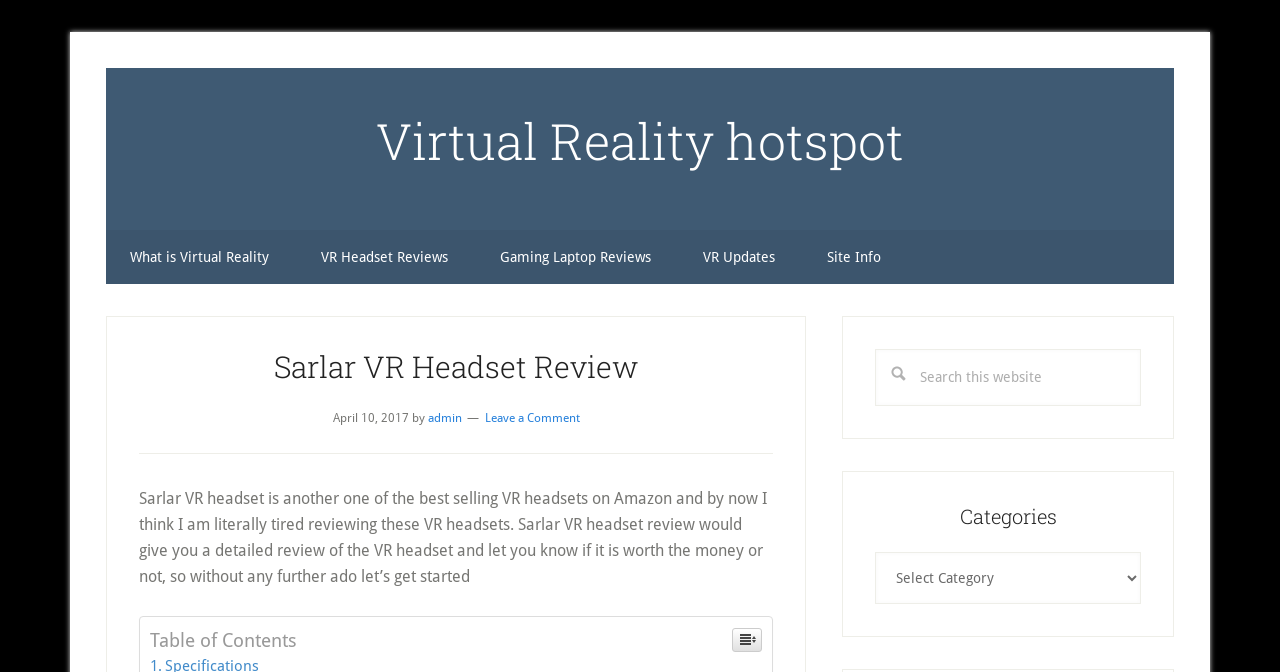What is the name of the VR headset being reviewed?
Provide a detailed and well-explained answer to the question.

The name of the VR headset being reviewed can be found in the heading 'Sarlar VR Headset Review' which is located at the top of the webpage, inside the header section.